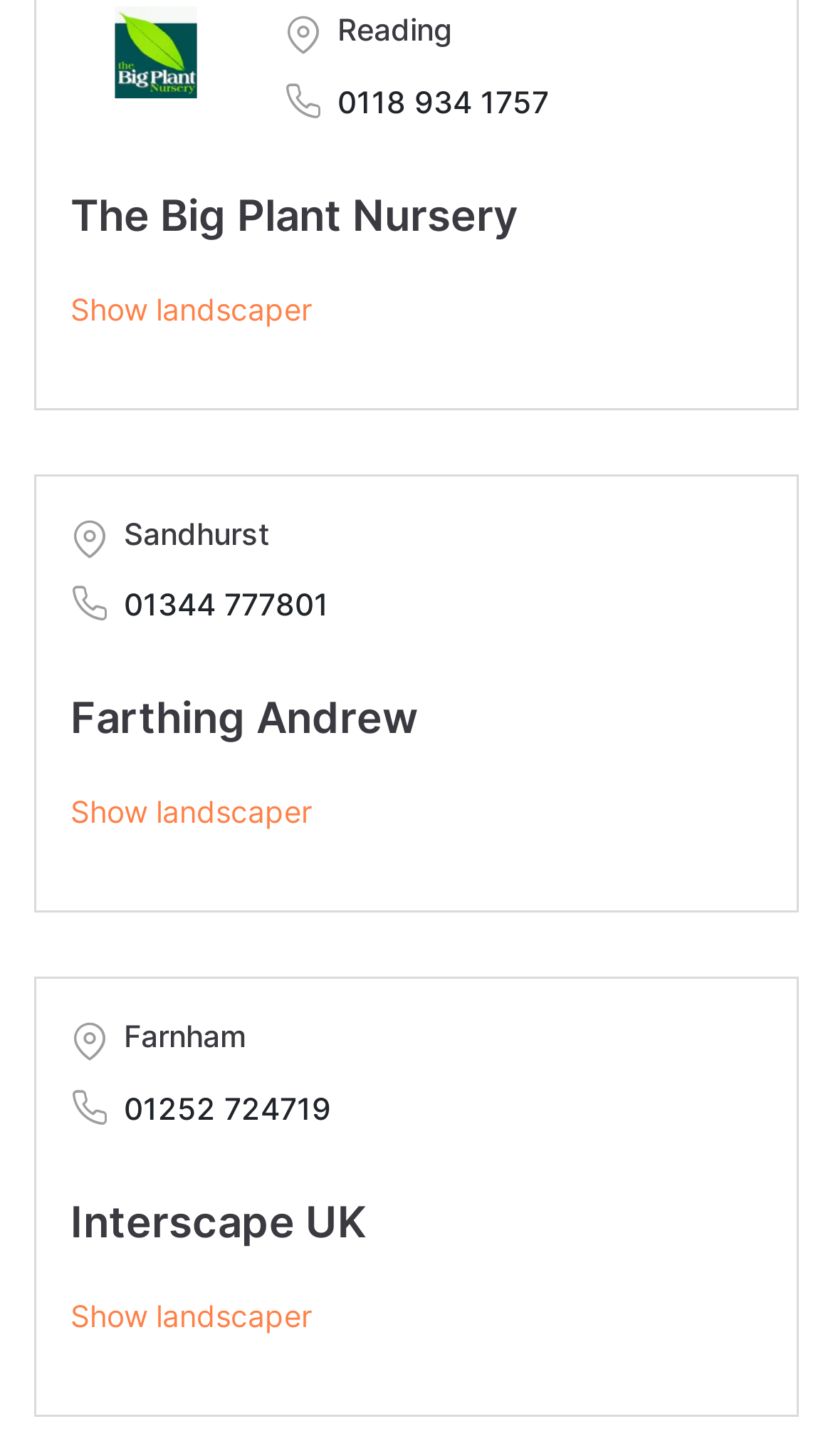How many phone numbers are listed on the page?
Using the image, answer in one word or phrase.

3